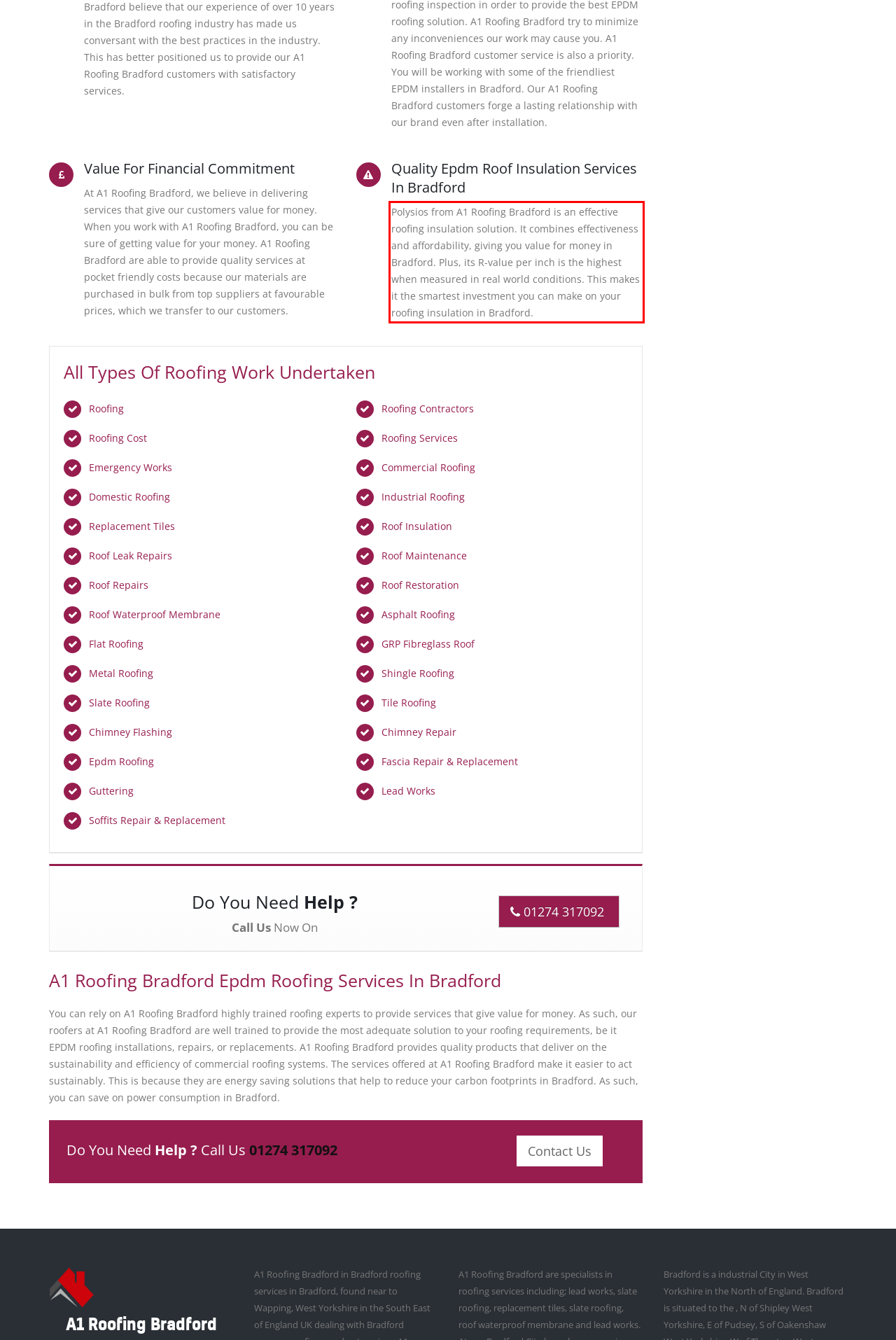Examine the screenshot of the webpage, locate the red bounding box, and perform OCR to extract the text contained within it.

Polysios from A1 Roofing Bradford is an effective roofing insulation solution. It combines effectiveness and affordability, giving you value for money in Bradford. Plus, its R-value per inch is the highest when measured in real world conditions. This makes it the smartest investment you can make on your roofing insulation in Bradford.